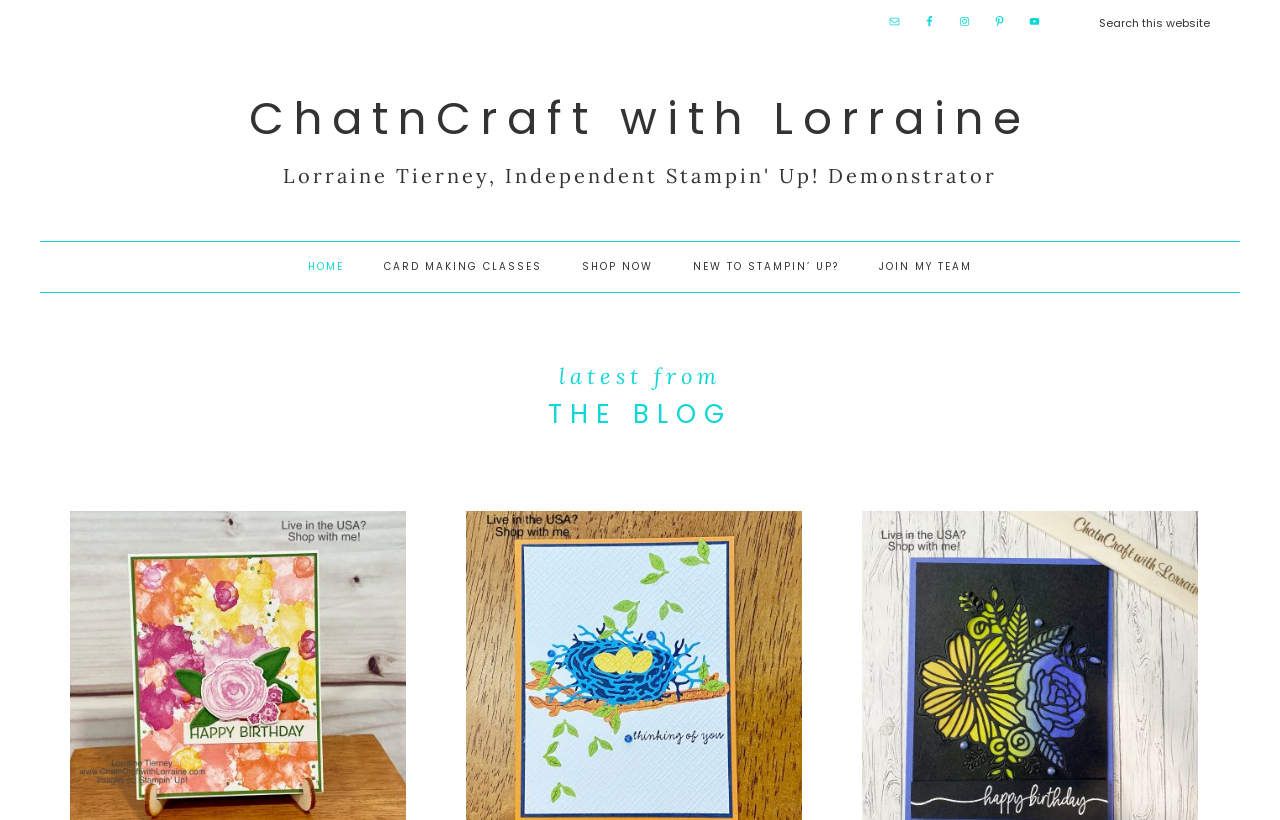Given the element description: "Card Making Classes", predict the bounding box coordinates of the UI element it refers to, using four float numbers between 0 and 1, i.e., [left, top, right, bottom].

[0.284, 0.295, 0.439, 0.356]